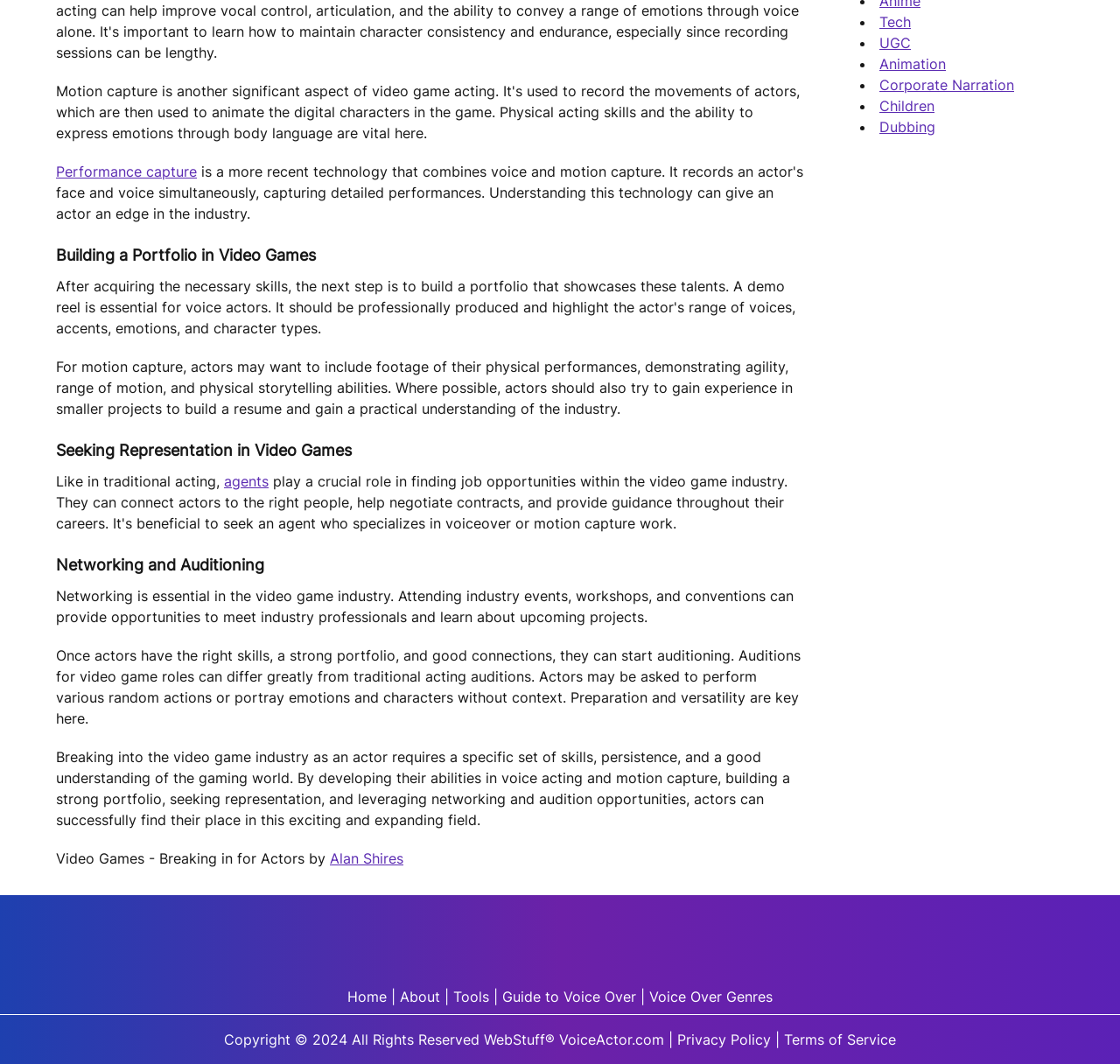For the given element description Guide to Voice Over, determine the bounding box coordinates of the UI element. The coordinates should follow the format (top-left x, top-left y, bottom-right x, bottom-right y) and be within the range of 0 to 1.

[0.448, 0.929, 0.568, 0.945]